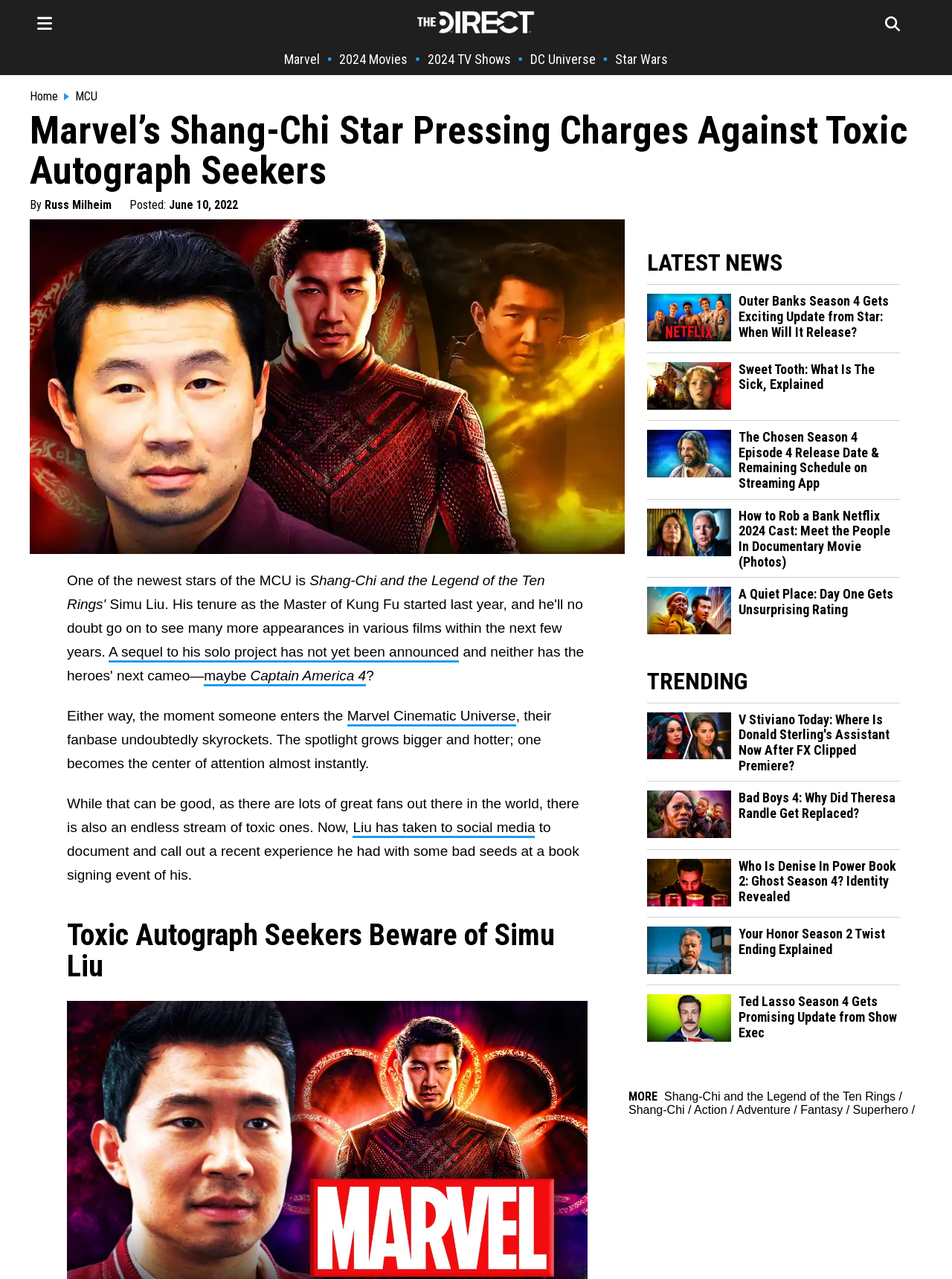Please identify the primary heading on the webpage and return its text.

Marvel’s Shang-Chi Star Pressing Charges Against Toxic Autograph Seekers